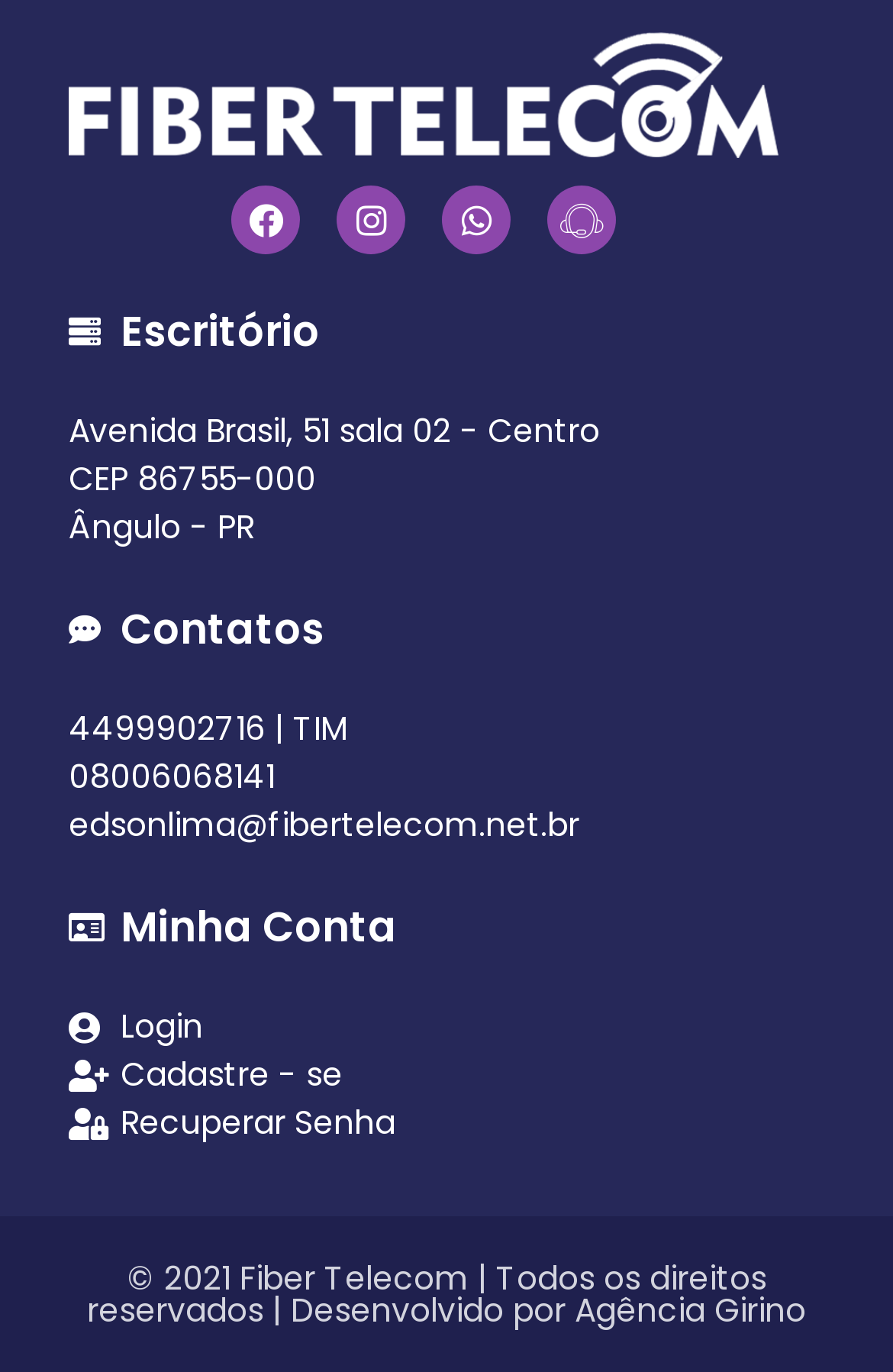Please find the bounding box coordinates of the section that needs to be clicked to achieve this instruction: "Visit Agência Girino website".

[0.644, 0.938, 0.903, 0.972]